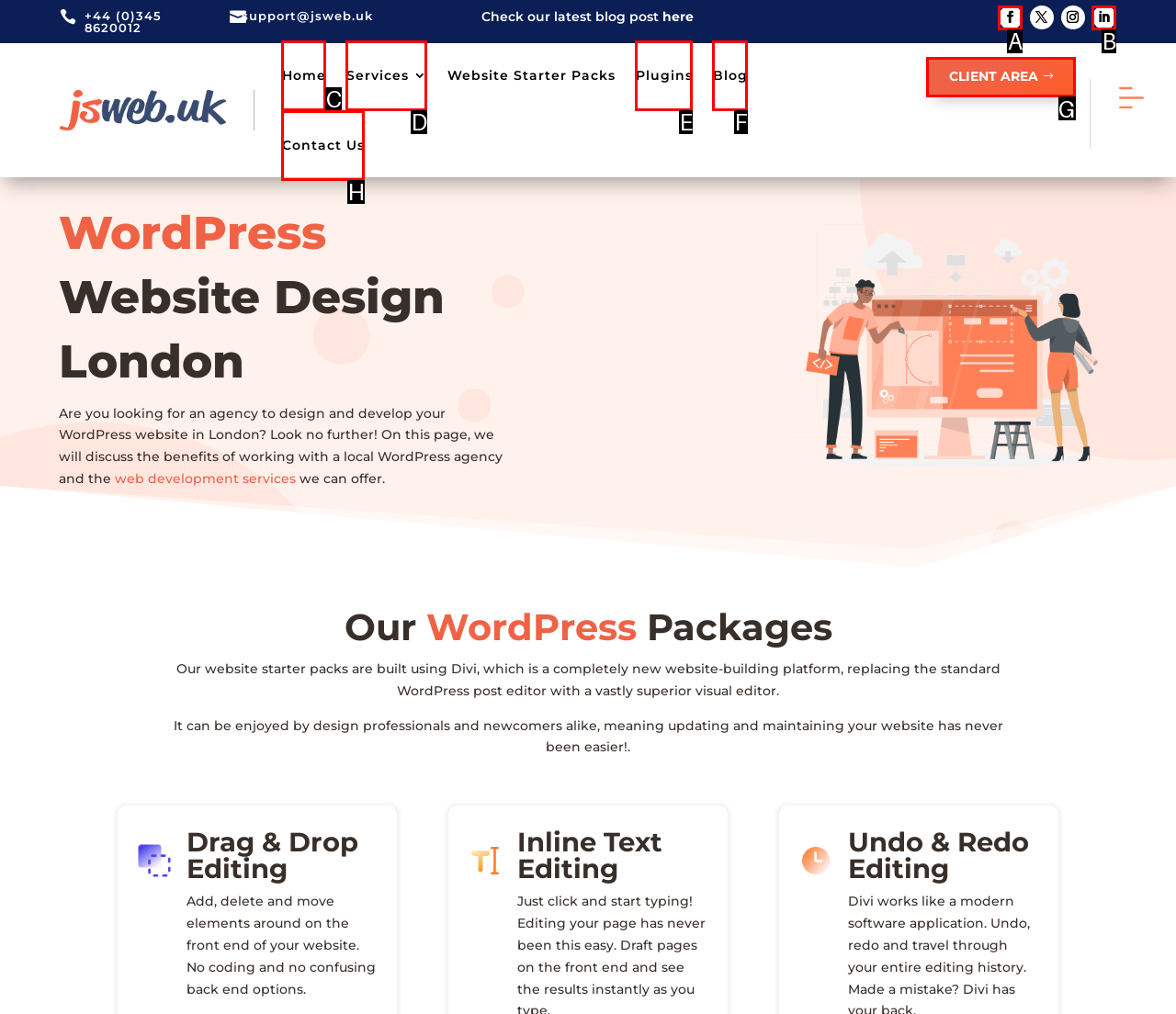Point out the option that aligns with the description: Follow
Provide the letter of the corresponding choice directly.

B